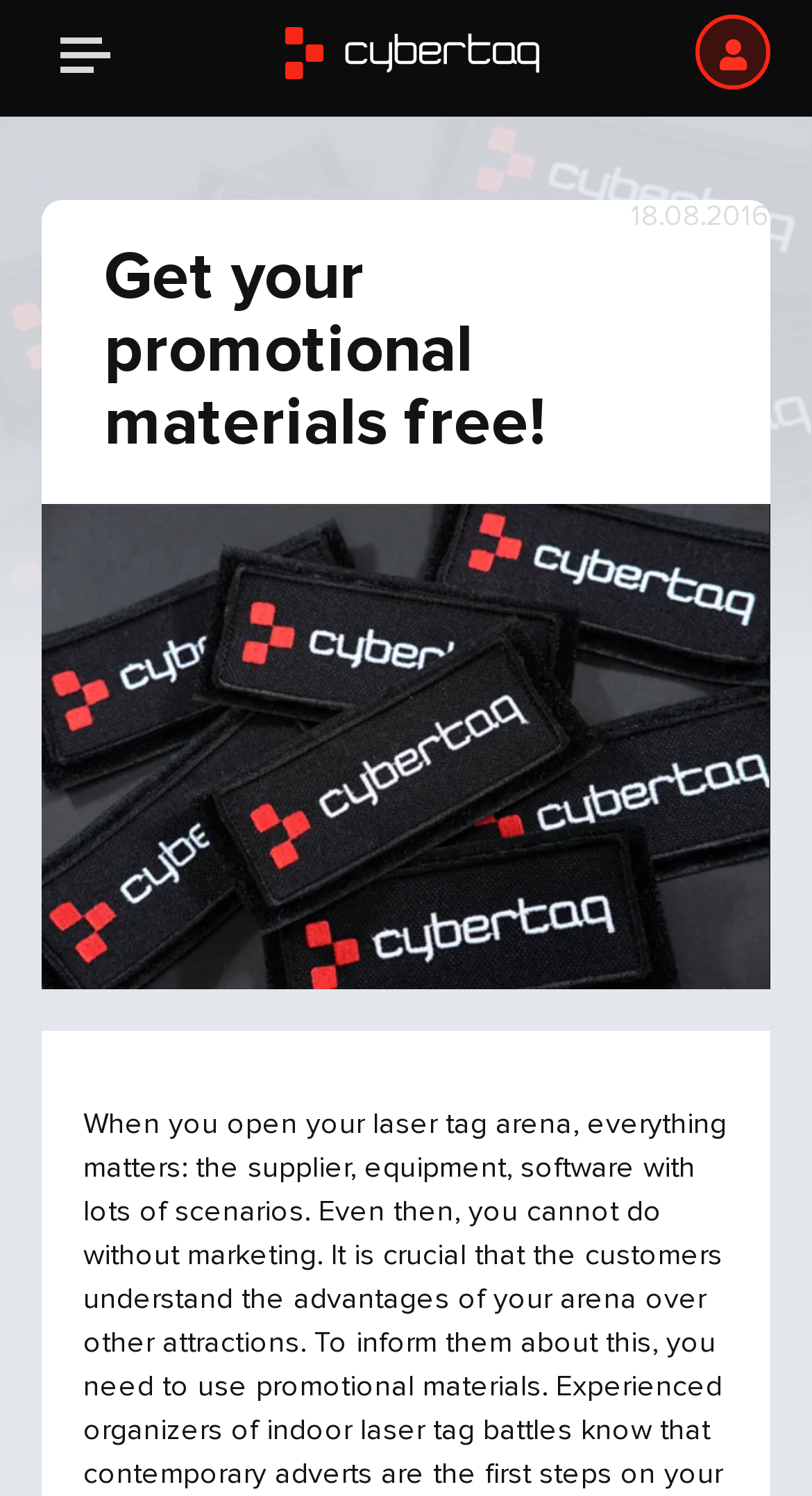Answer the question below in one word or phrase:
What is the main promotional offer?

Get promotional materials free